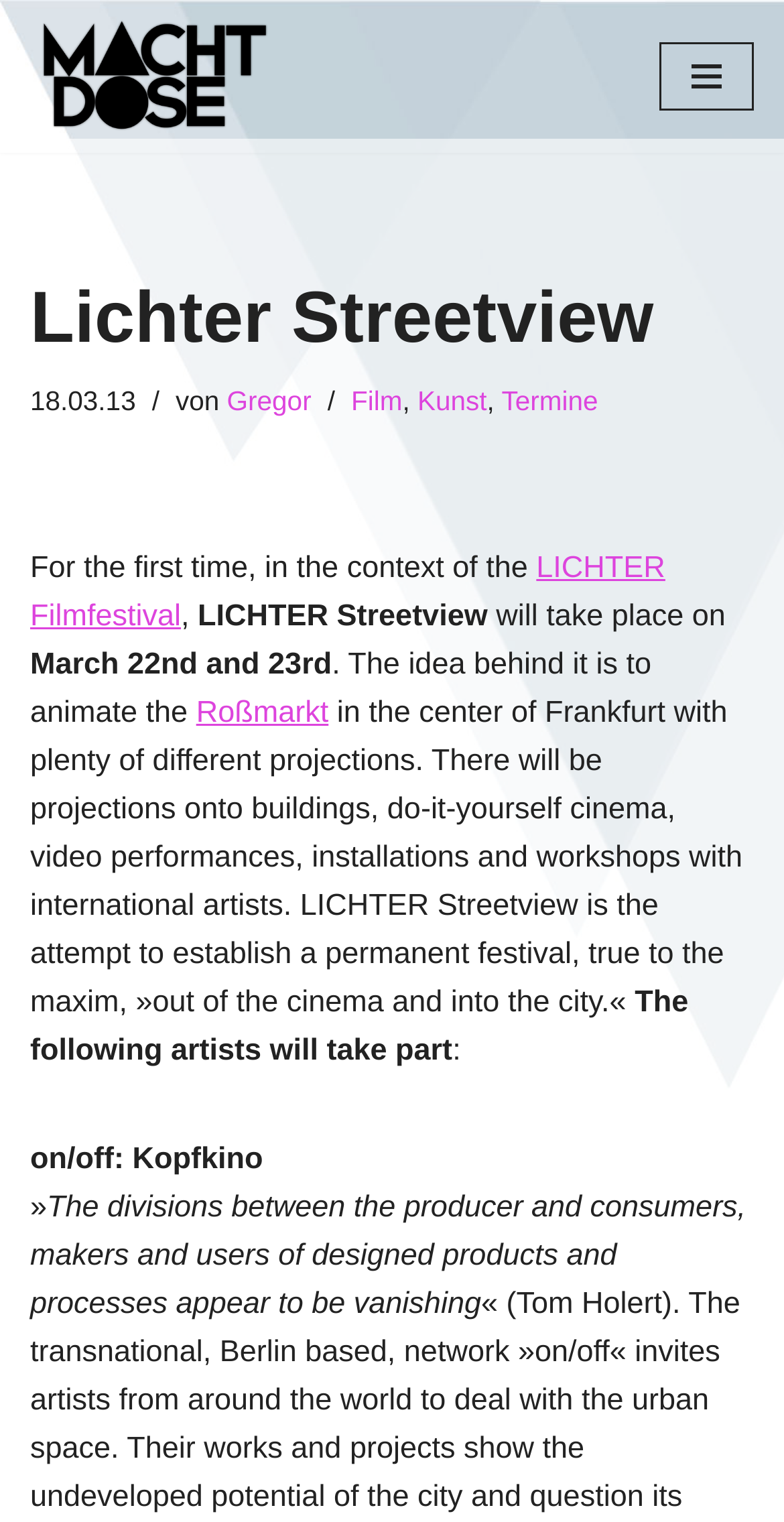Given the description alt="TechCloud", predict the bounding box coordinates of the UI element. Ensure the coordinates are in the format (top-left x, top-left y, bottom-right x, bottom-right y) and all values are between 0 and 1.

None